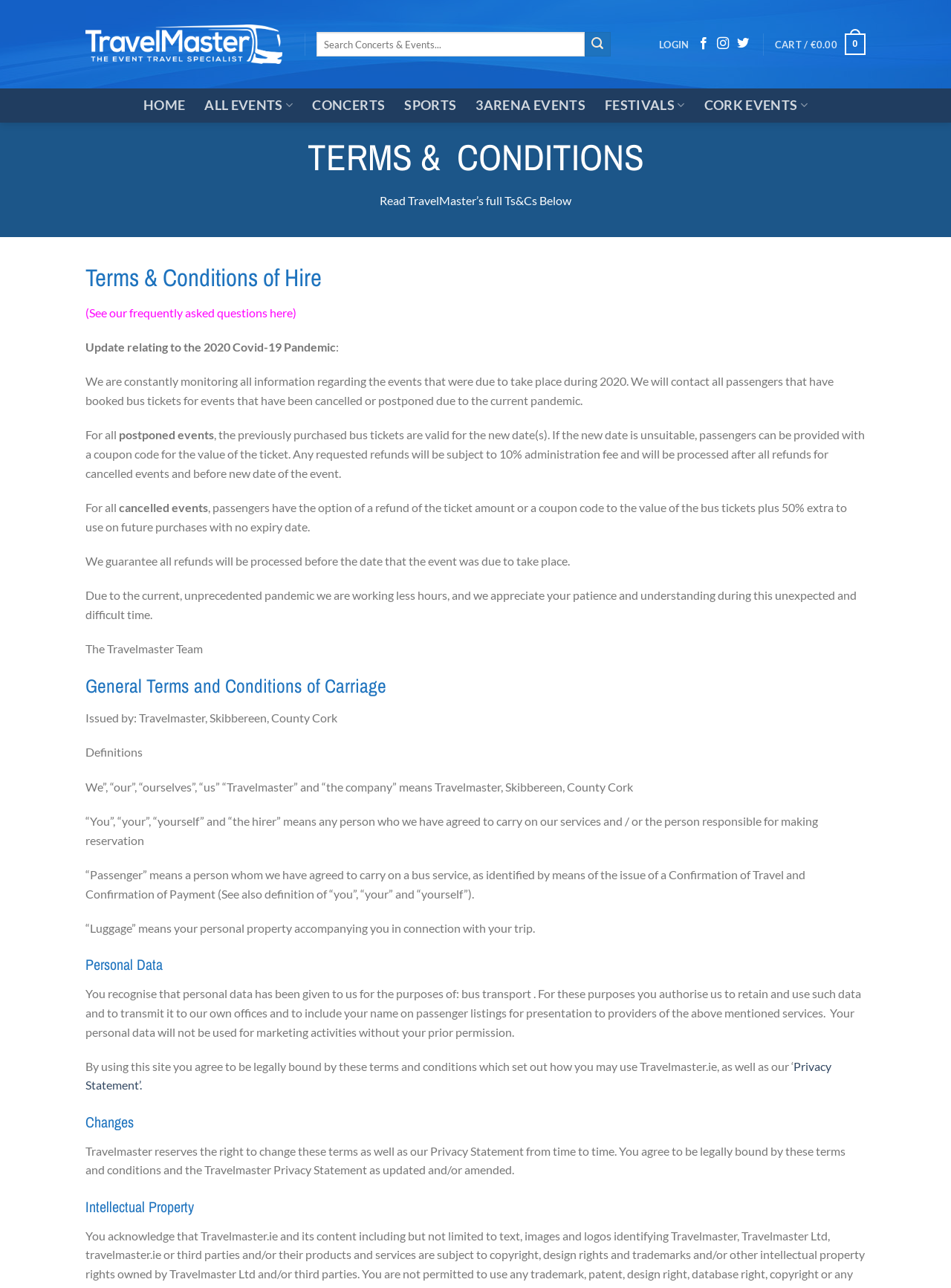Locate the coordinates of the bounding box for the clickable region that fulfills this instruction: "Search for something".

[0.332, 0.025, 0.642, 0.044]